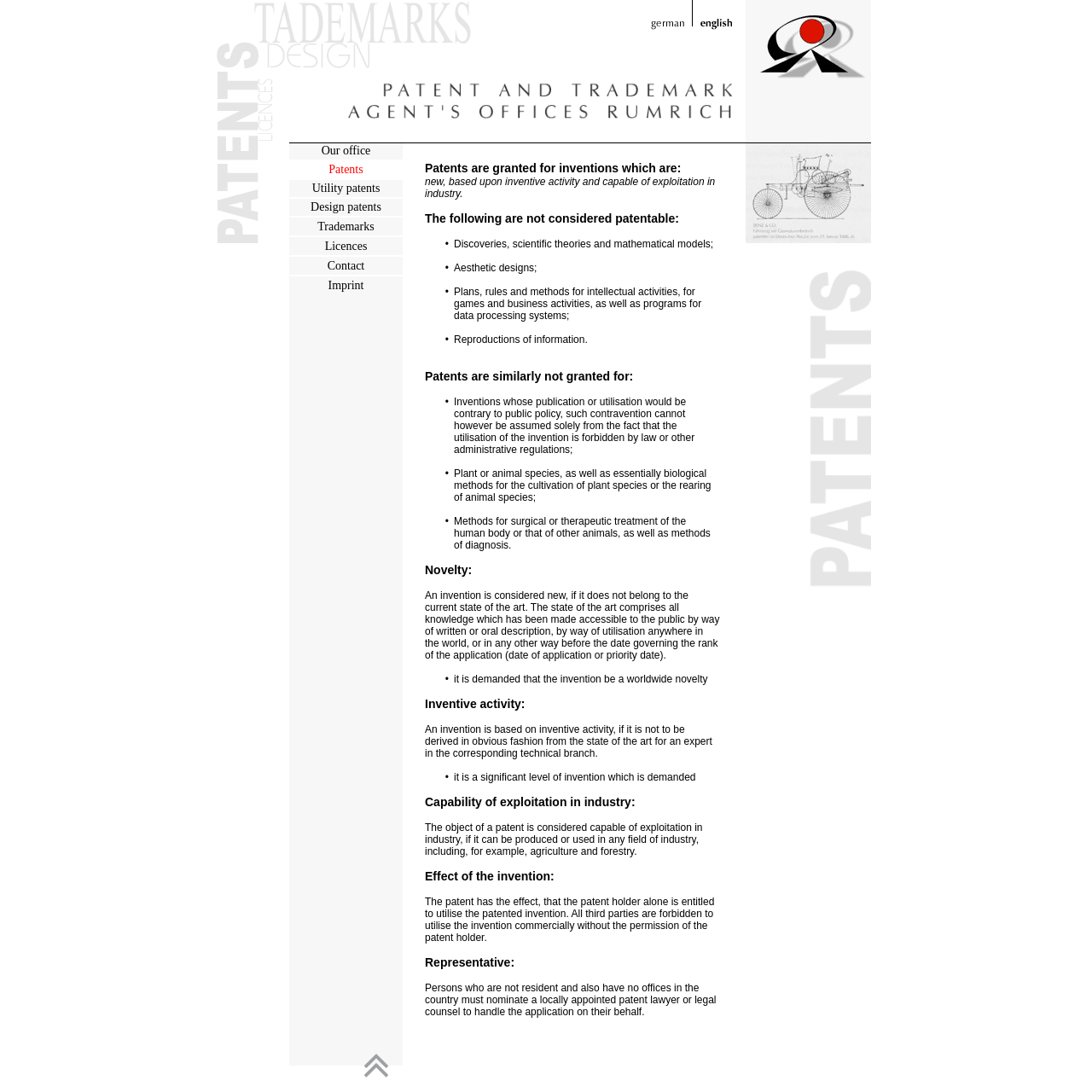Please specify the bounding box coordinates of the element that should be clicked to execute the given instruction: 'Click on the 'Our office' link'. Ensure the coordinates are four float numbers between 0 and 1, expressed as [left, top, right, bottom].

[0.265, 0.13, 0.369, 0.146]